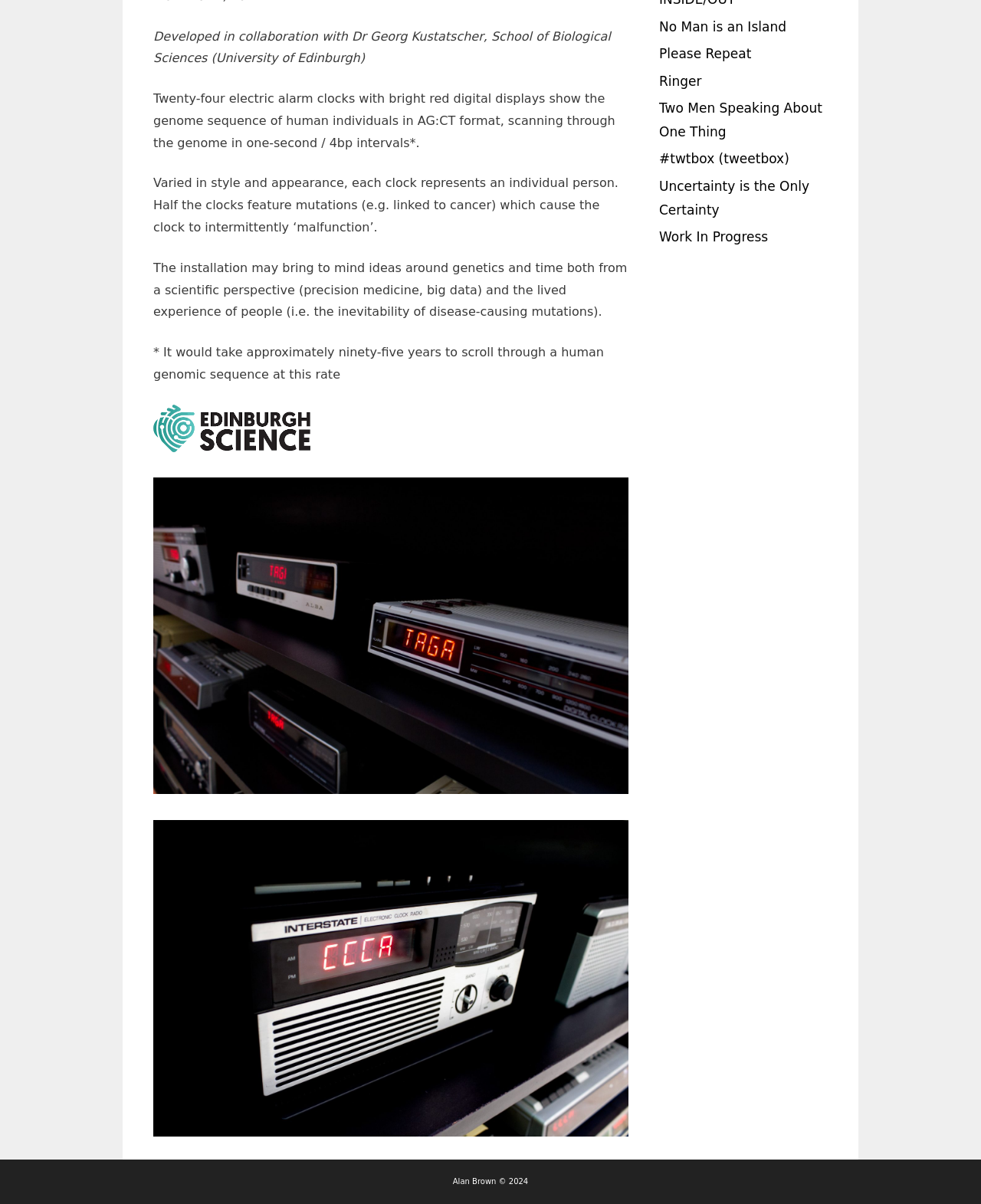Bounding box coordinates are given in the format (top-left x, top-left y, bottom-right x, bottom-right y). All values should be floating point numbers between 0 and 1. Provide the bounding box coordinate for the UI element described as: Ringer

[0.672, 0.061, 0.715, 0.074]